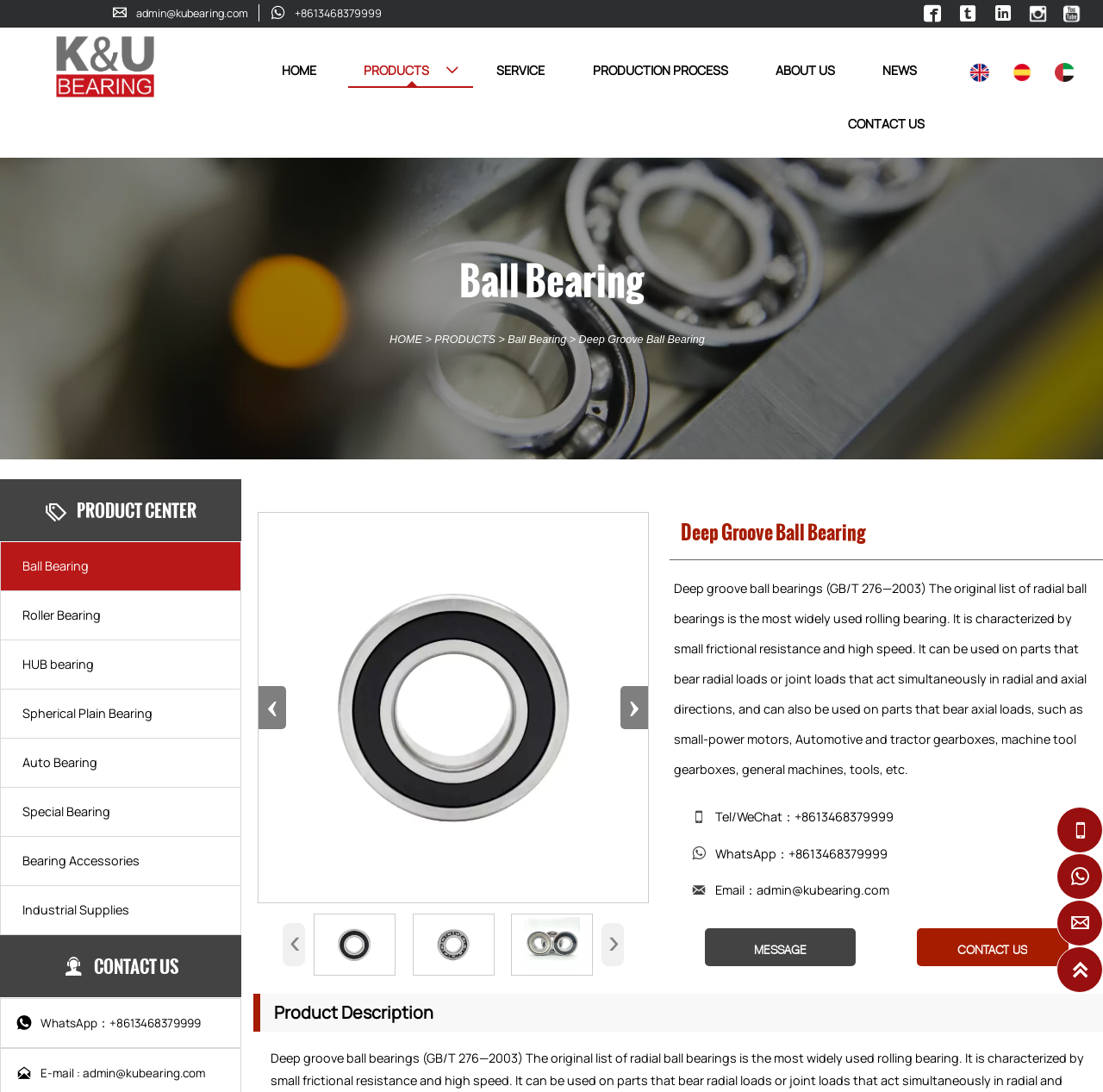Determine the bounding box coordinates for the region that must be clicked to execute the following instruction: "Check the details of Deep Groove Ball Bearing".

[0.234, 0.47, 0.587, 0.826]